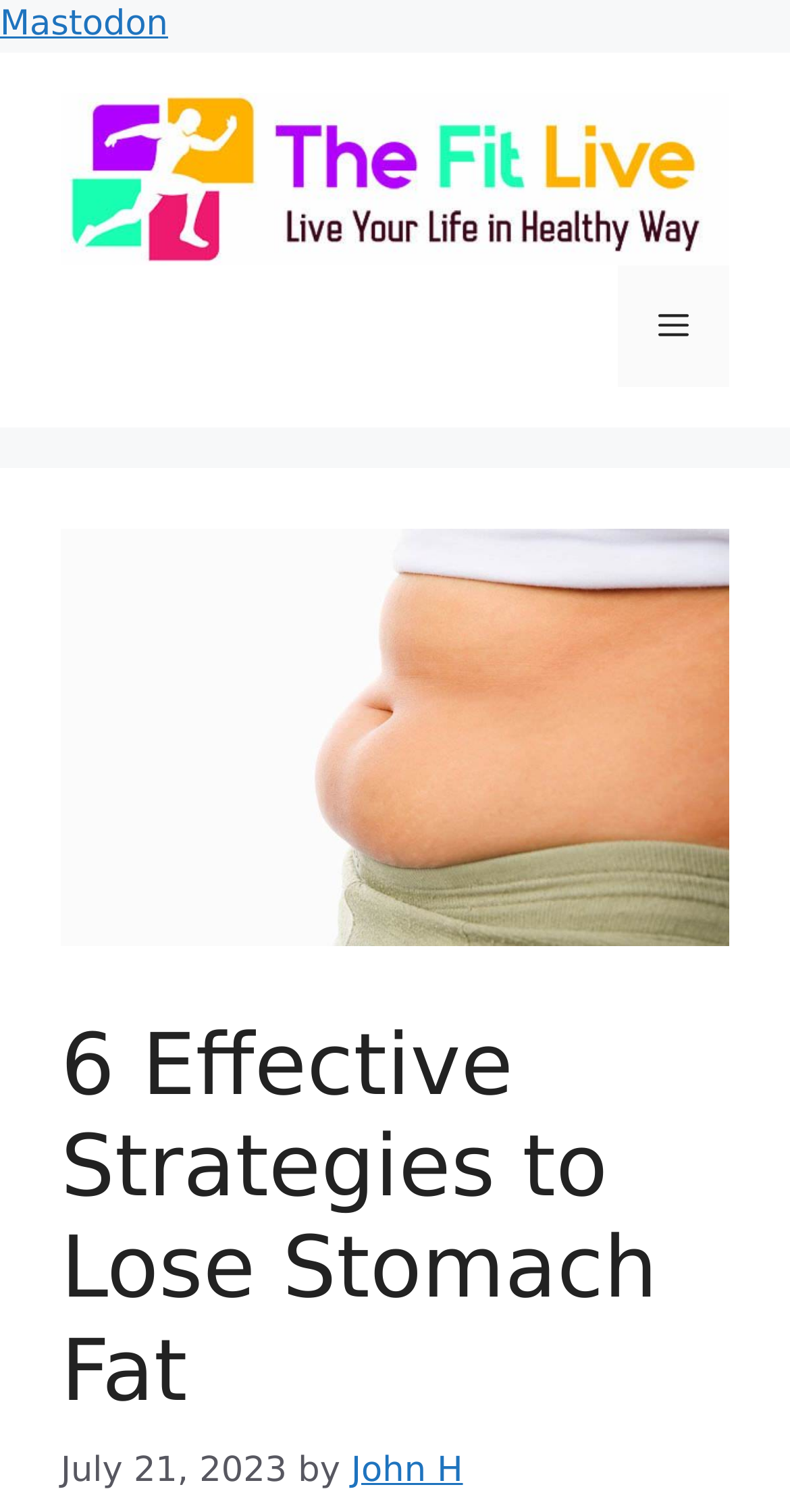Given the description of the UI element: "Menu", predict the bounding box coordinates in the form of [left, top, right, bottom], with each value being a float between 0 and 1.

[0.782, 0.176, 0.923, 0.256]